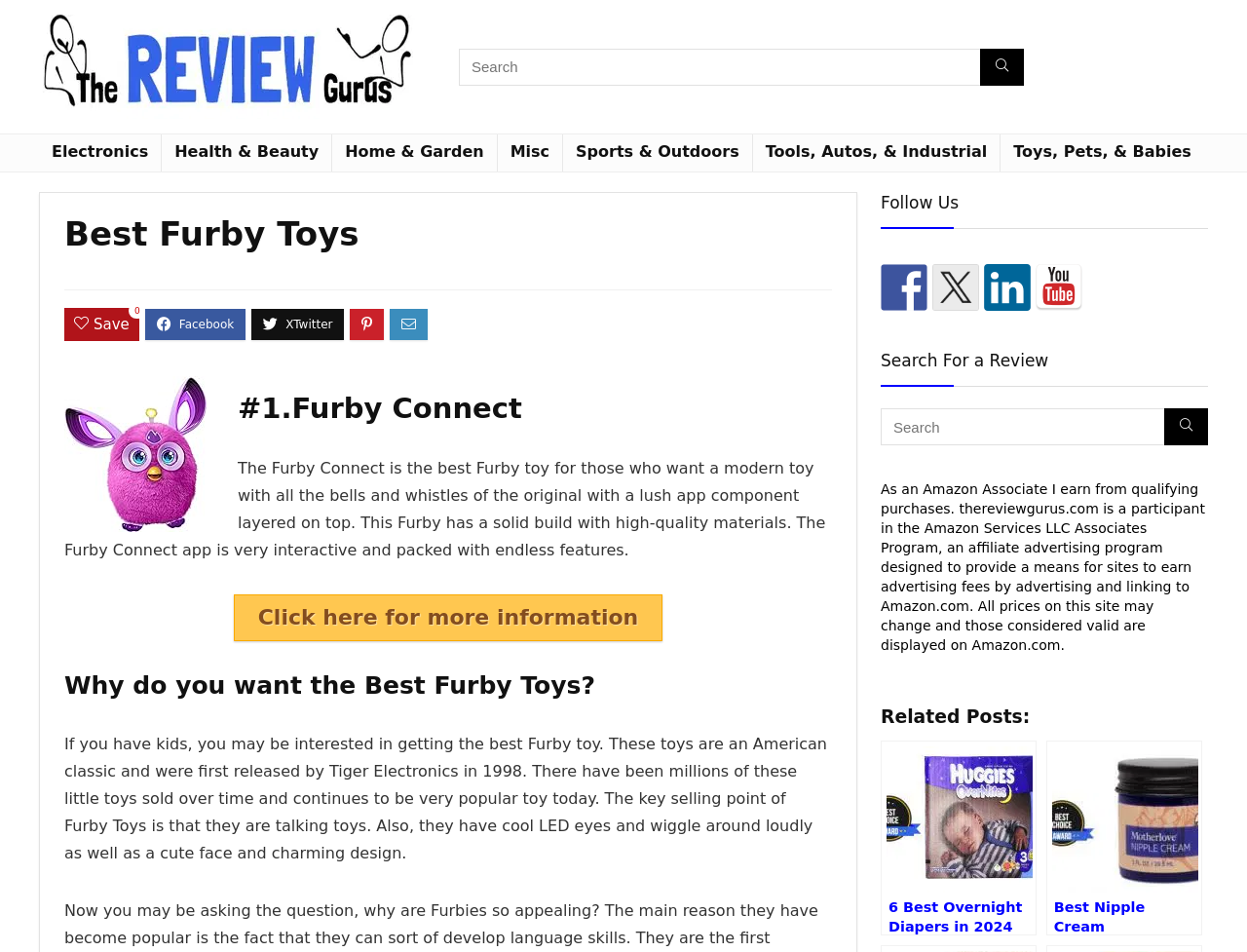Identify the headline of the webpage and generate its text content.

Best Furby Toys